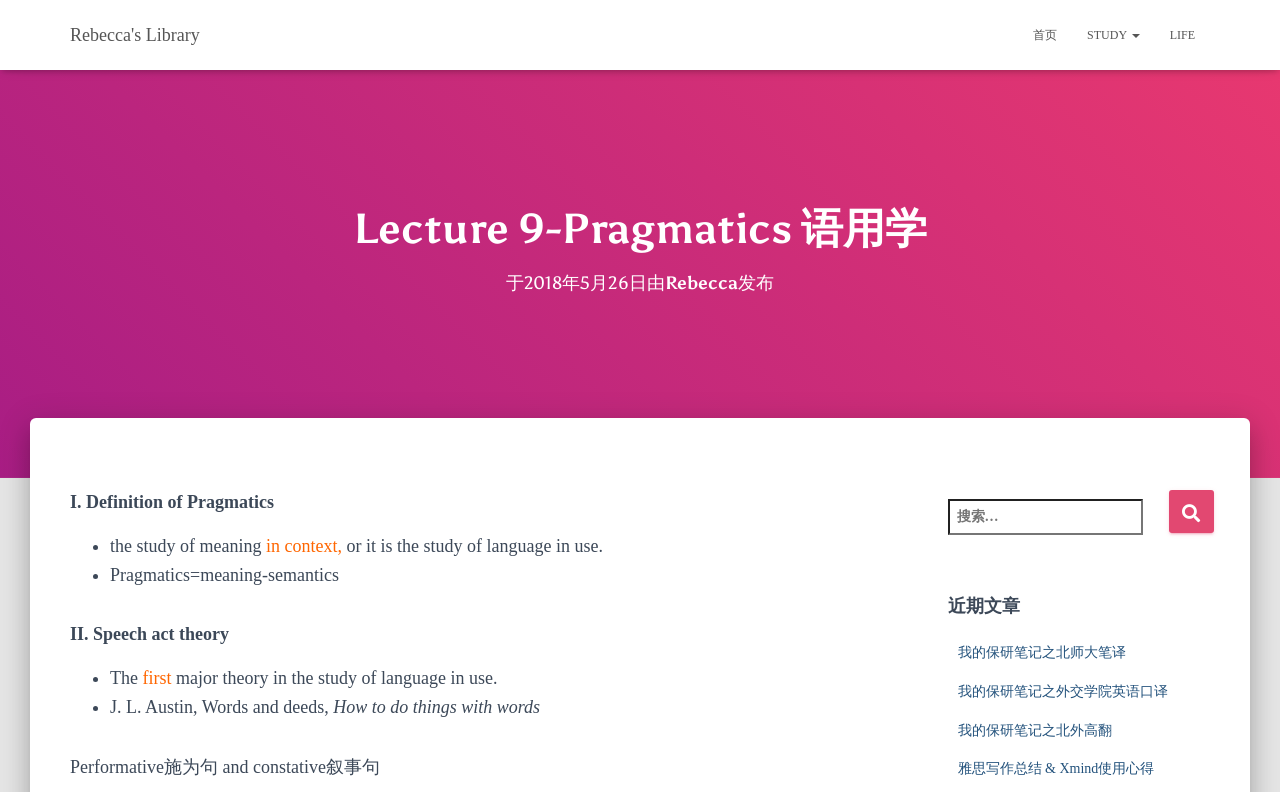Identify the bounding box coordinates of the clickable region to carry out the given instruction: "study pragmatics".

[0.055, 0.621, 0.214, 0.646]